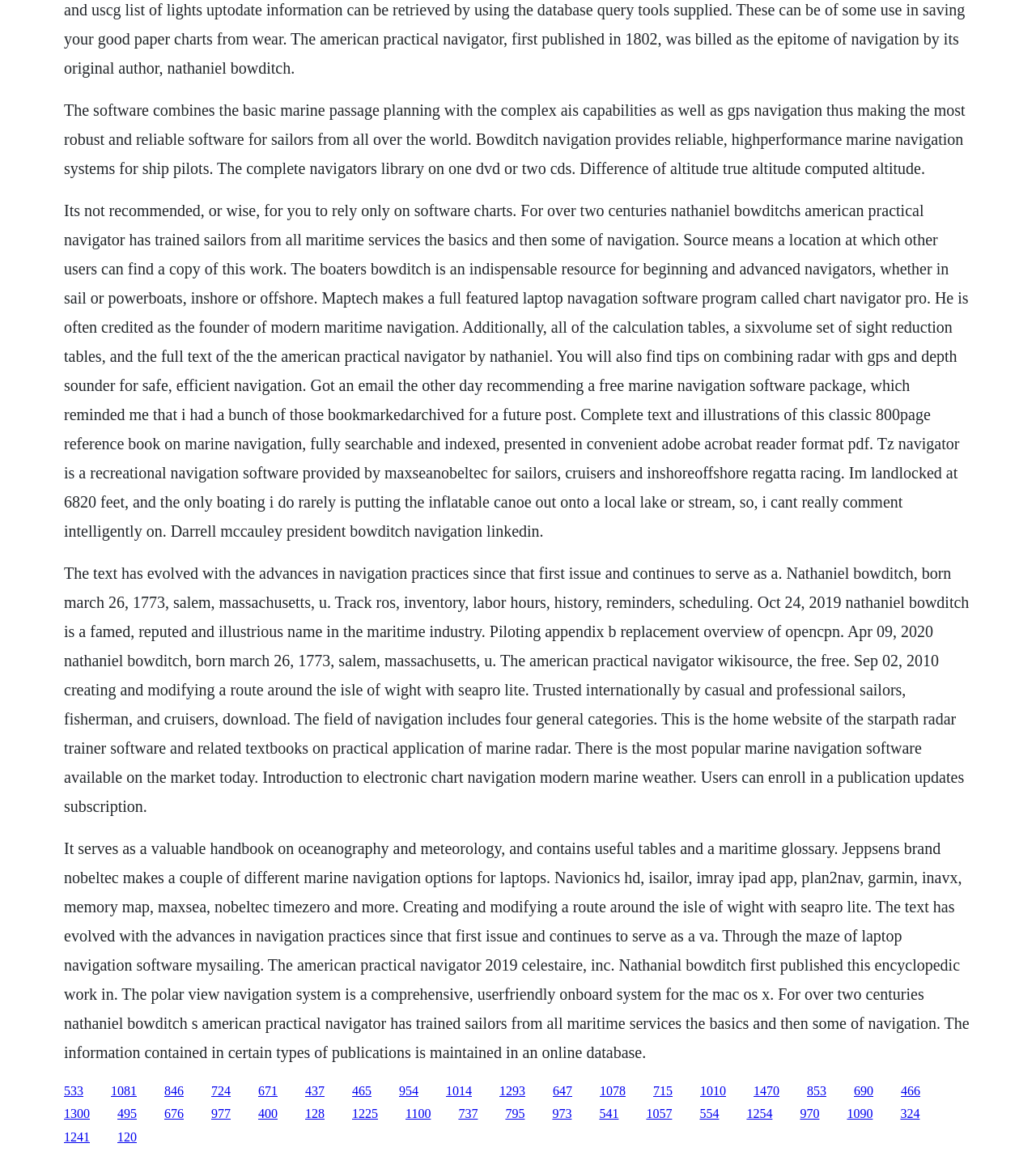Who is credited as the founder of modern maritime navigation?
Based on the screenshot, answer the question with a single word or phrase.

Nathaniel Bowditch